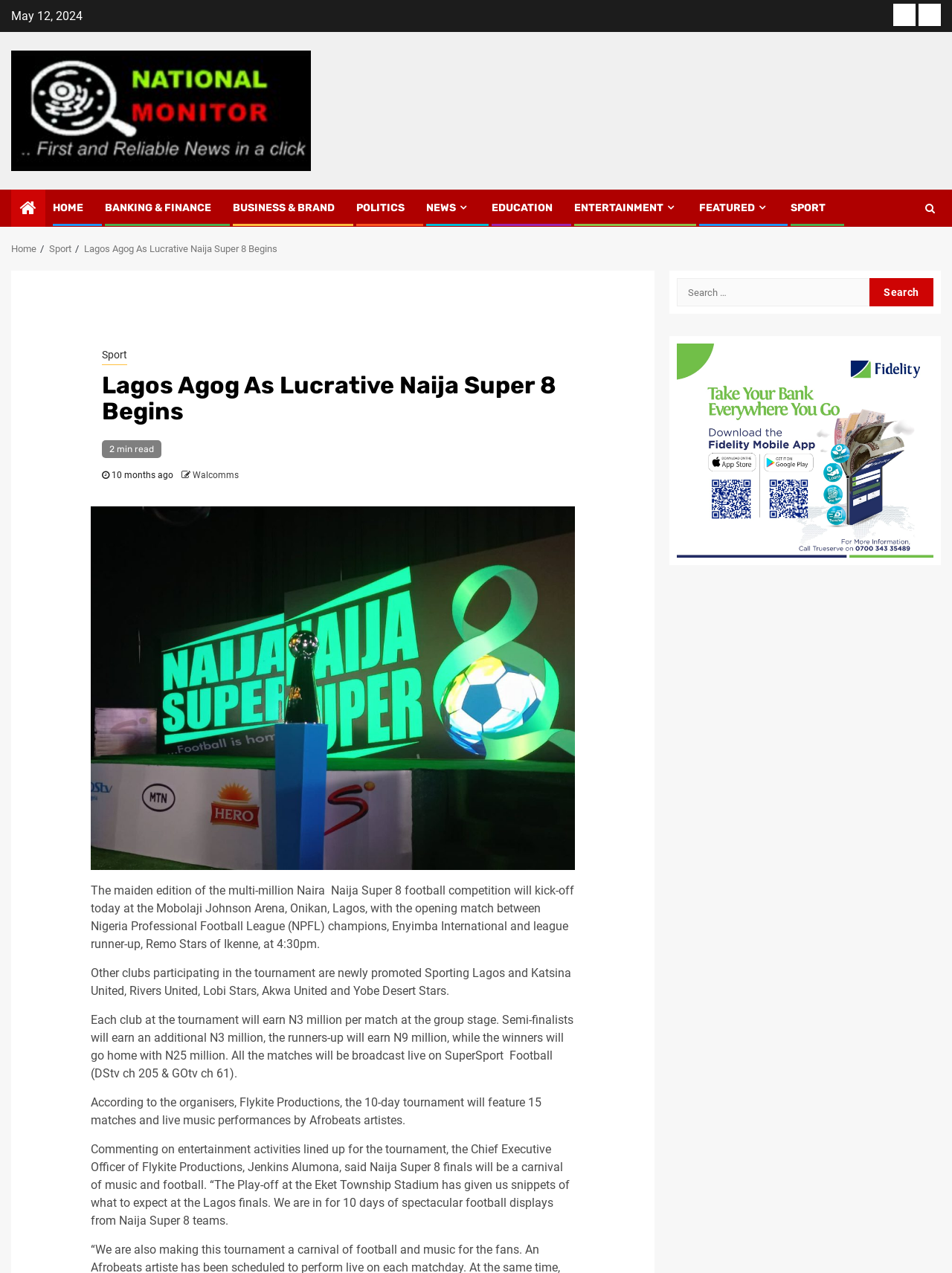Please determine the bounding box coordinates of the element's region to click for the following instruction: "Email info@globalcmarine.com".

None